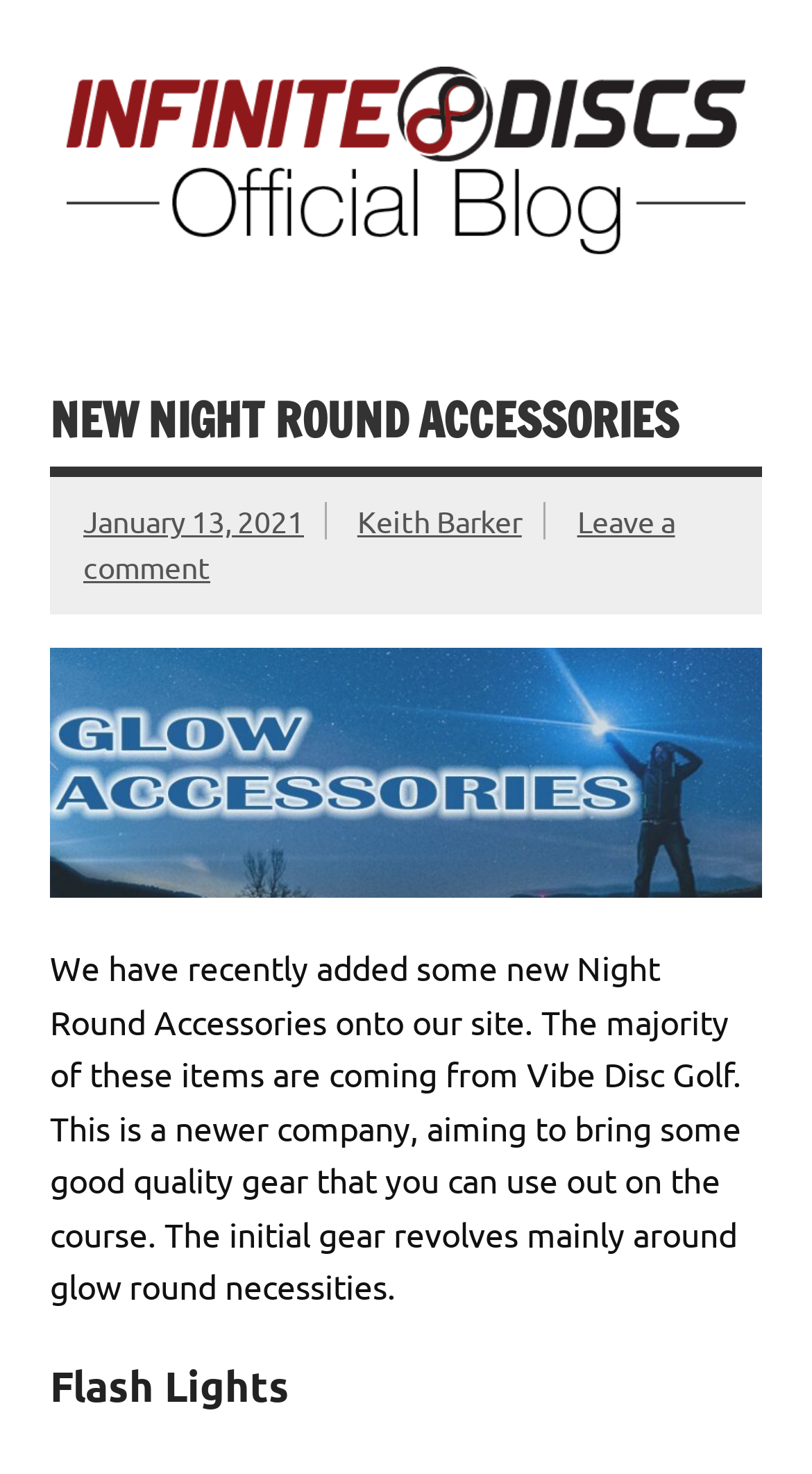Using the webpage screenshot and the element description January 13, 2021, determine the bounding box coordinates. Specify the coordinates in the format (top-left x, top-left y, bottom-right x, bottom-right y) with values ranging from 0 to 1.

[0.103, 0.341, 0.374, 0.366]